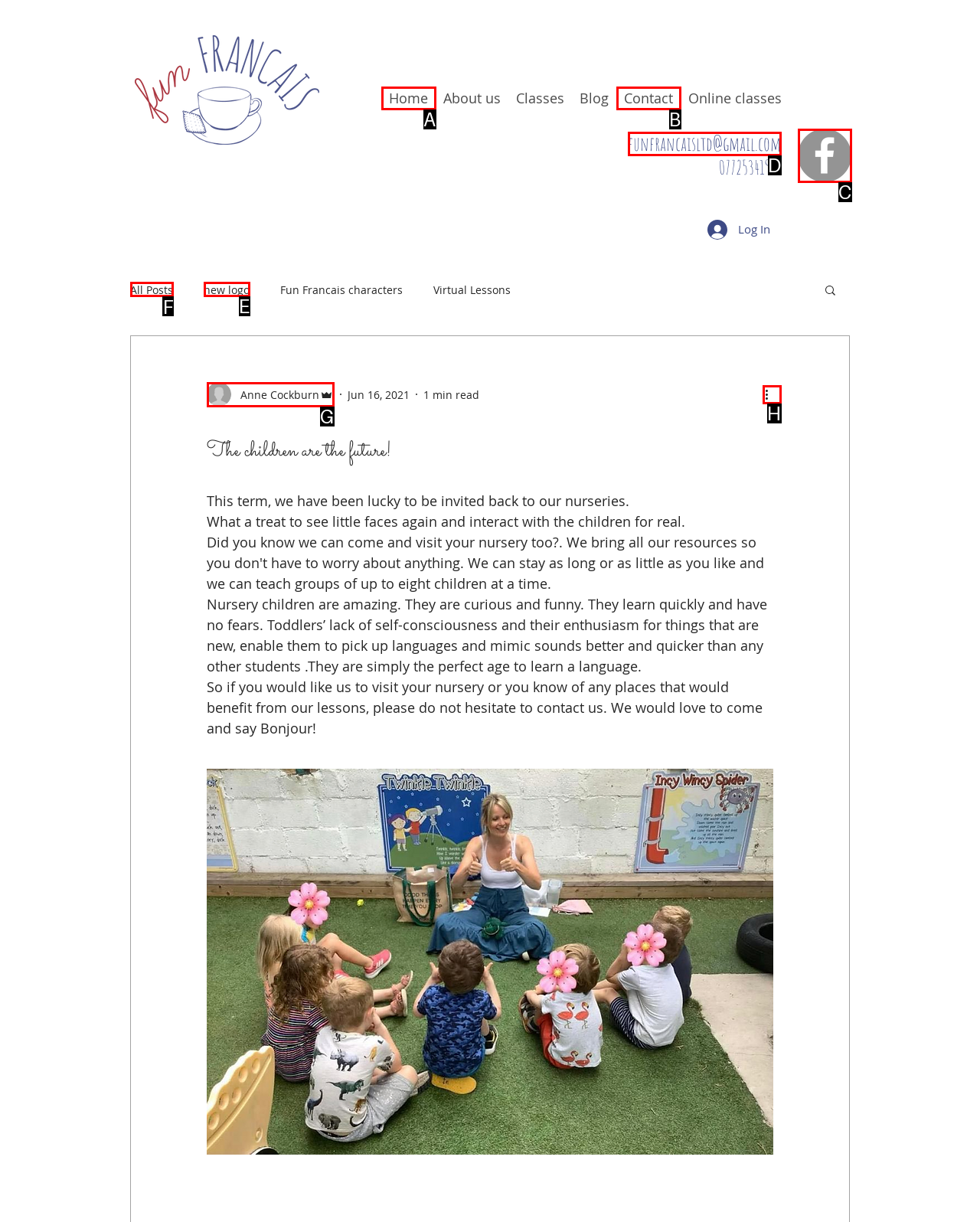Pick the HTML element that should be clicked to execute the task: Read the 'All Posts' blog
Respond with the letter corresponding to the correct choice.

F